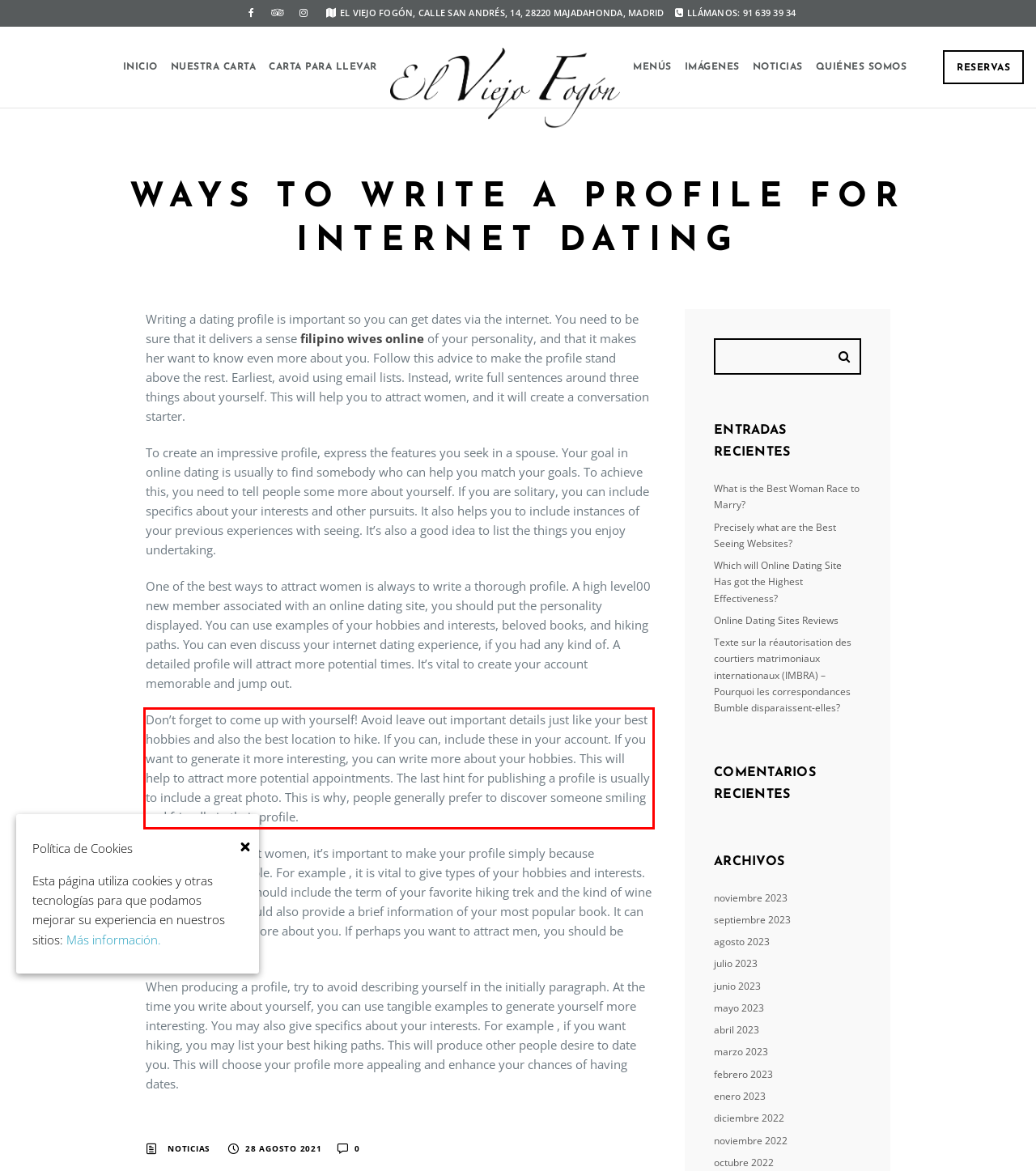Using the provided screenshot, read and generate the text content within the red-bordered area.

Don’t forget to come up with yourself! Avoid leave out important details just like your best hobbies and also the best location to hike. If you can, include these in your account. If you want to generate it more interesting, you can write more about your hobbies. This will help to attract more potential appointments. The last hint for publishing a profile is usually to include a great photo. This is why, people generally prefer to discover someone smiling and friendly in their profile.